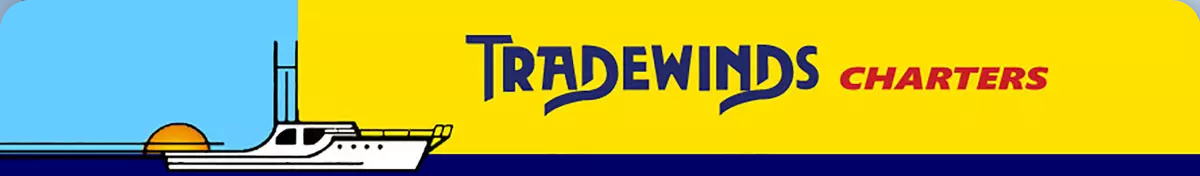Can you give a detailed response to the following question using the information from the image? What type of excursions does Tradewinds Charters focus on?

The logo embodies the spirit of fishing trips in Depoe Bay, Oregon, and the text 'charters' appears in a striking red, highlighting the service's focus on fishing excursions.